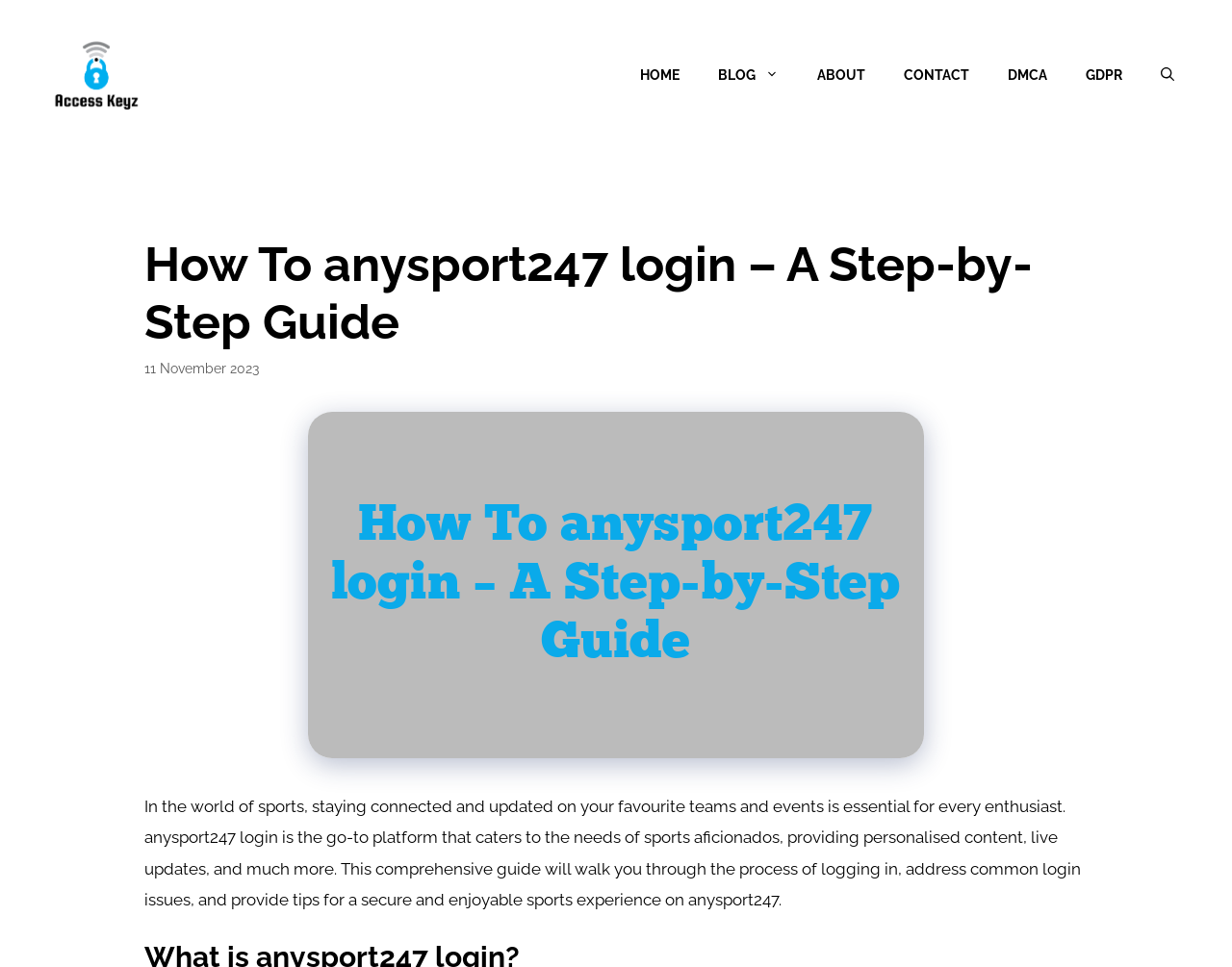Locate and generate the text content of the webpage's heading.

How To anysport247 login – A Step-by-Step Guide